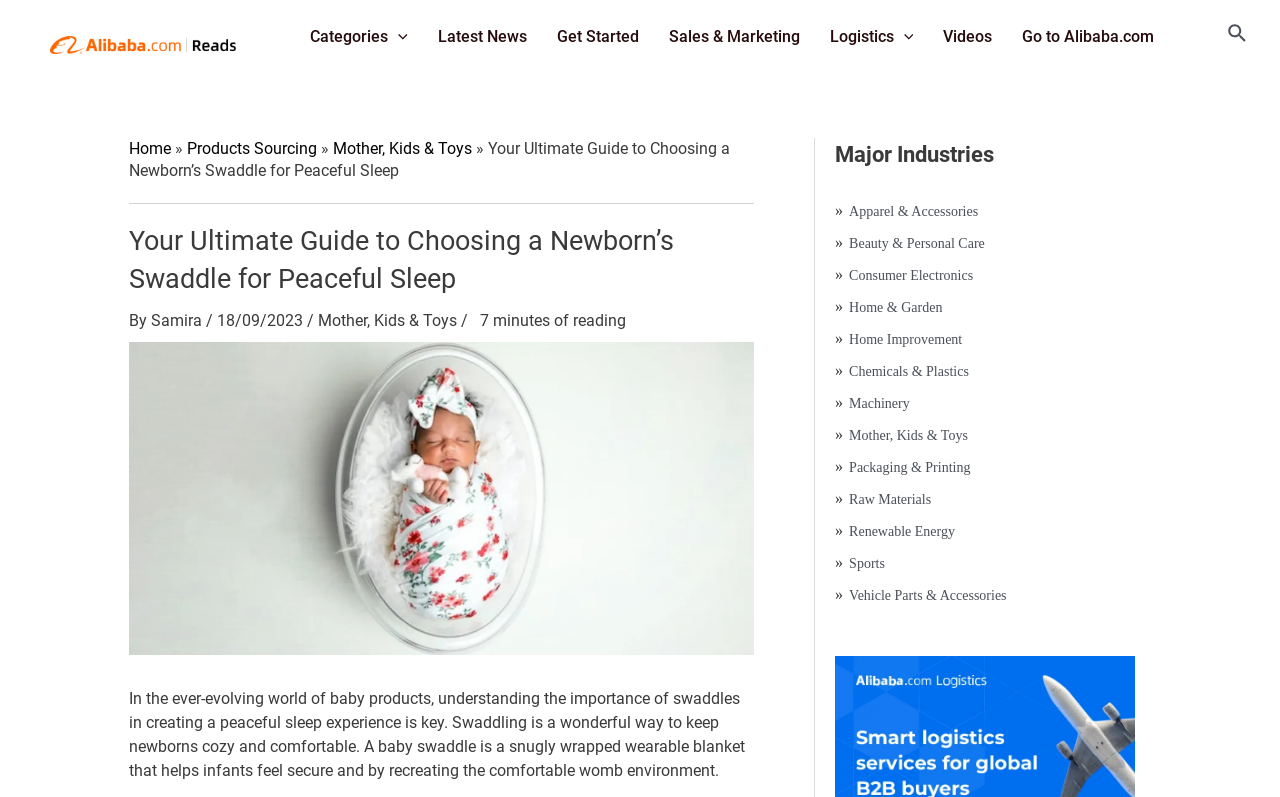Kindly determine the bounding box coordinates of the area that needs to be clicked to fulfill this instruction: "Click on the 'Categories Menu Toggle' button".

[0.303, 0.015, 0.318, 0.078]